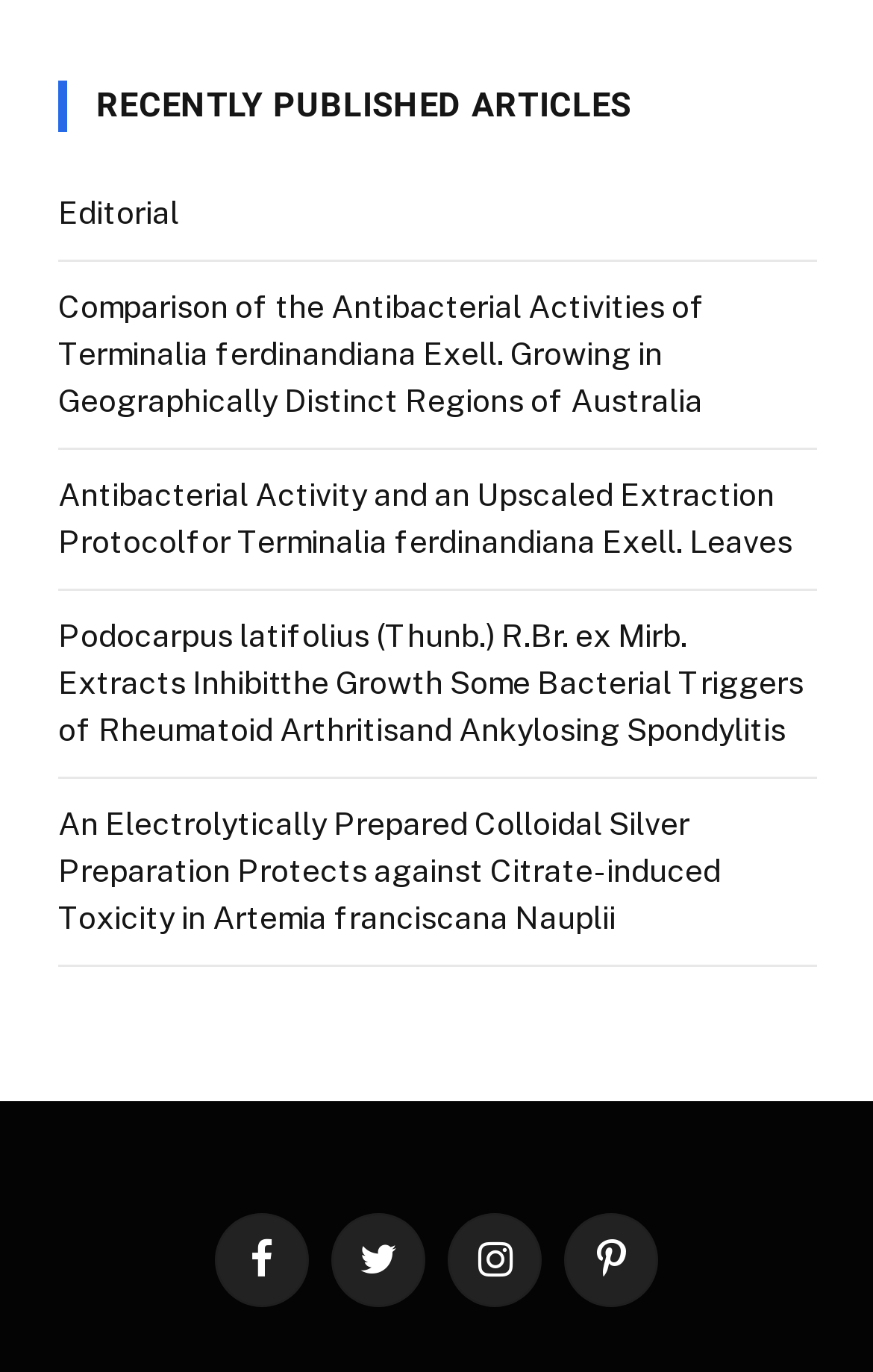Using the elements shown in the image, answer the question comprehensively: How many articles are listed?

I counted the number of article links on the webpage and found that there are 5 articles listed, including 'Editorial', 'Comparison of the Antibacterial Activities of Terminalia ferdinandiana Exell. Growing in Geographically Distinct Regions of Australia', and three others.